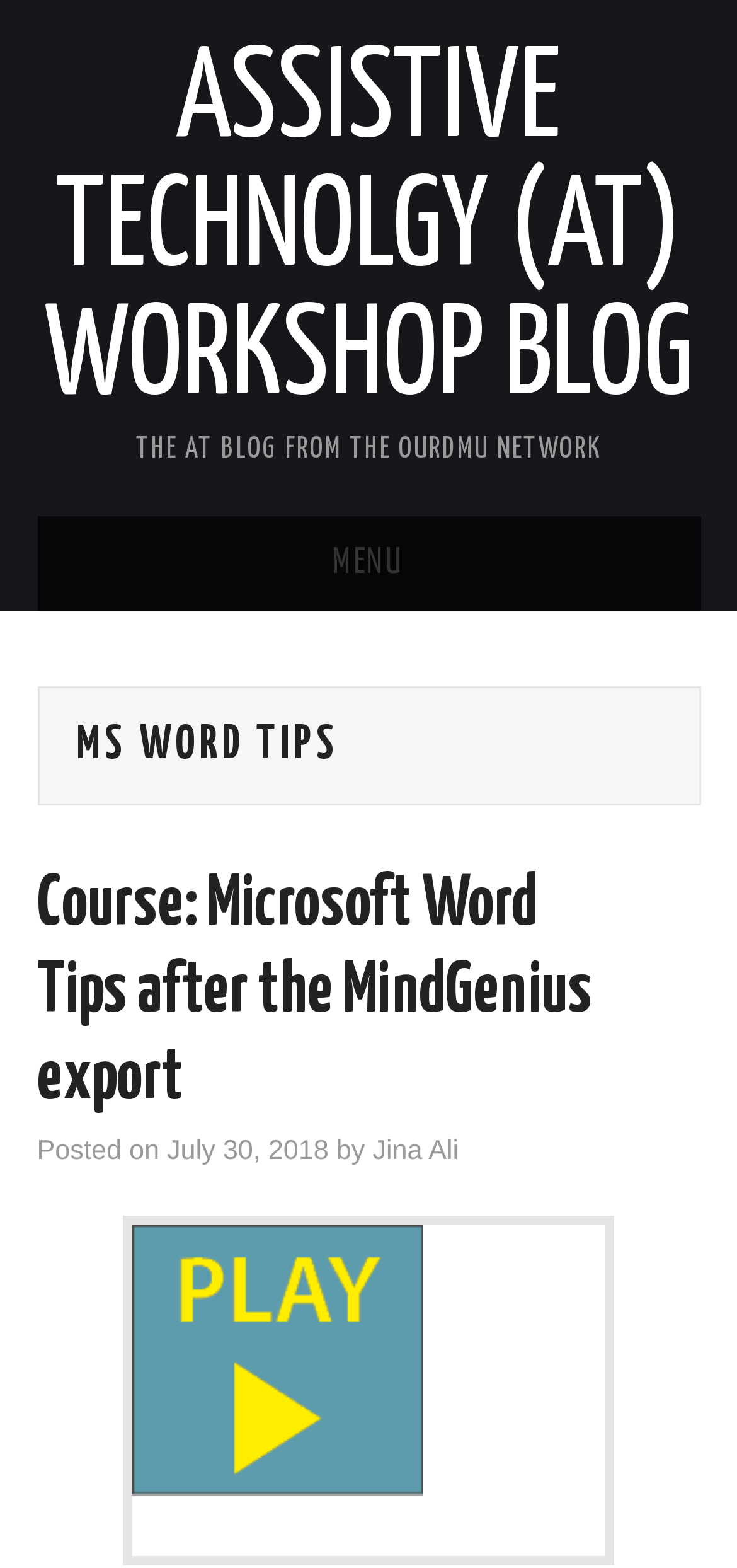Locate the bounding box coordinates of the clickable area to execute the instruction: "view workshop events". Provide the coordinates as four float numbers between 0 and 1, represented as [left, top, right, bottom].

[0.05, 0.635, 0.712, 0.695]